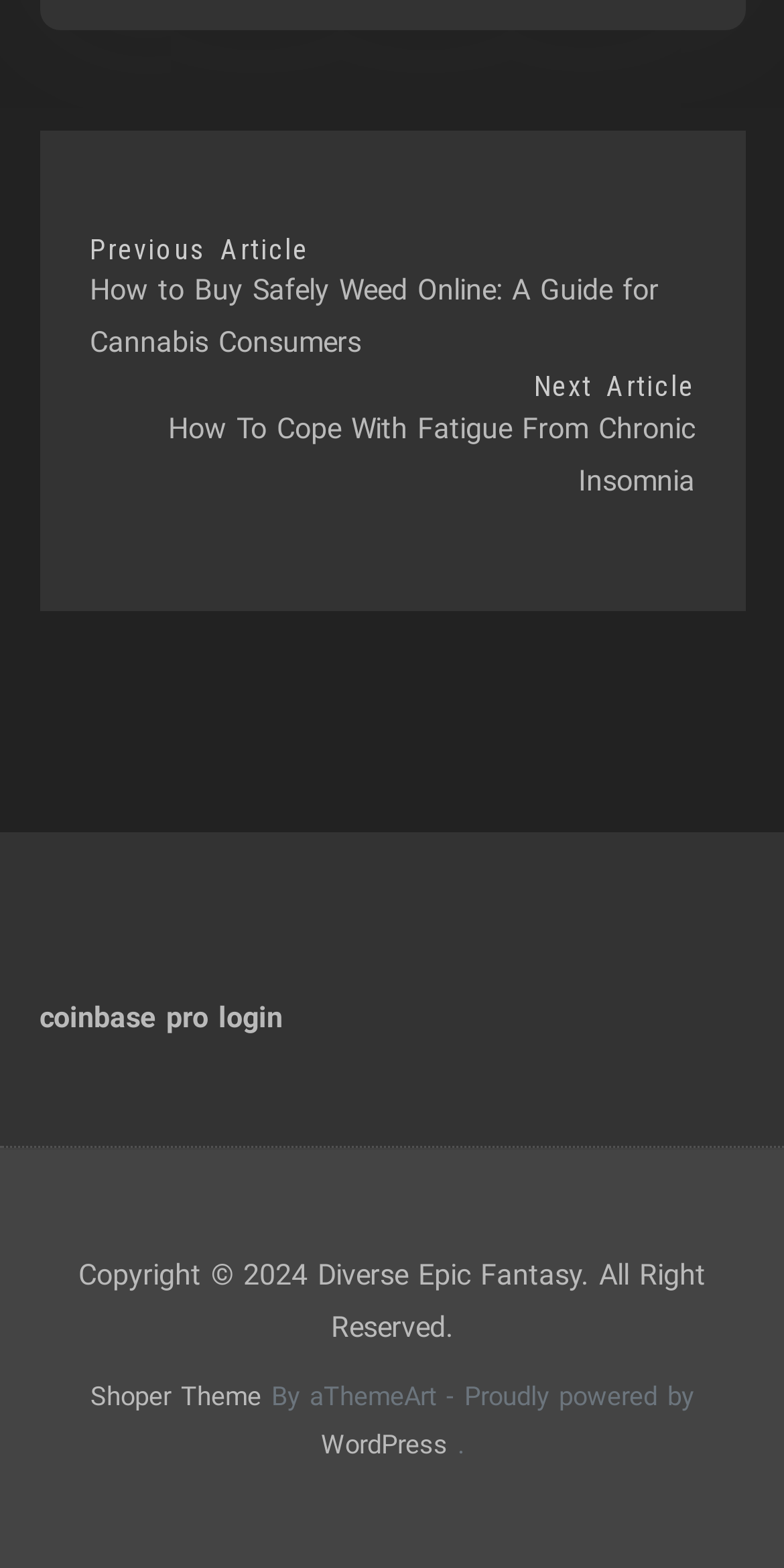What is the text of the link at the bottom left?
Look at the screenshot and respond with a single word or phrase.

coinbase pro login